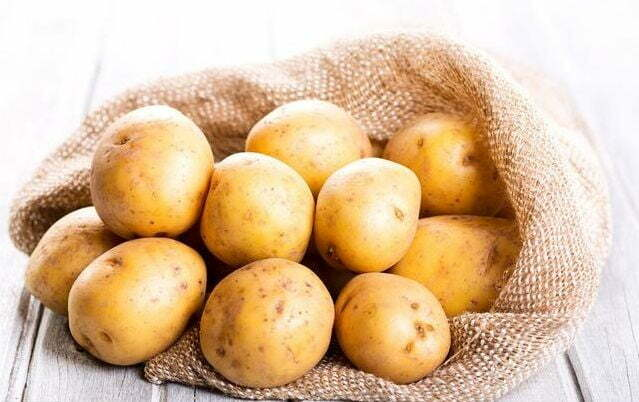What is the material of the sack?
From the image, respond using a single word or phrase.

Burlap